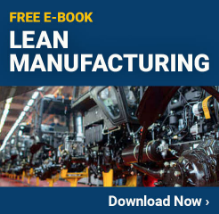Elaborate on the elements present in the image.

This image promotes a free e-book titled "Lean Manufacturing." It features a visually engaging background showcasing a manufacturing environment, likely highlighting a production line with various industrial machines and components visible. The prominent text "FREE E-BOOK" and "LEAN MANUFACTURING" draws attention to the resource available for readers interested in efficient manufacturing practices. Below, the call-to-action "Download Now" encourages immediate engagement, inviting viewers to access valuable insights and strategies in lean manufacturing to enhance productivity and reduce waste in their processes.